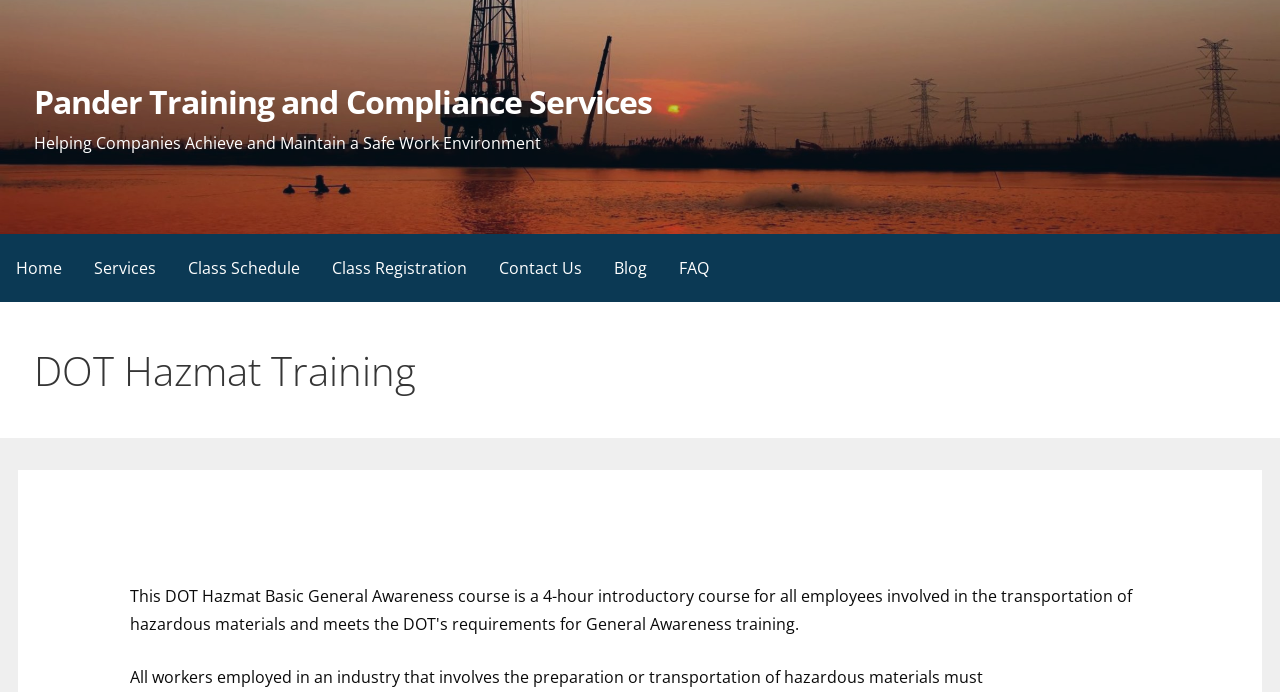Your task is to find and give the main heading text of the webpage.

DOT Hazmat Training